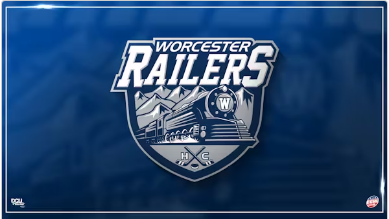Respond to the following question with a brief word or phrase:
What is emphasized in large, dynamic lettering?

RAILERS